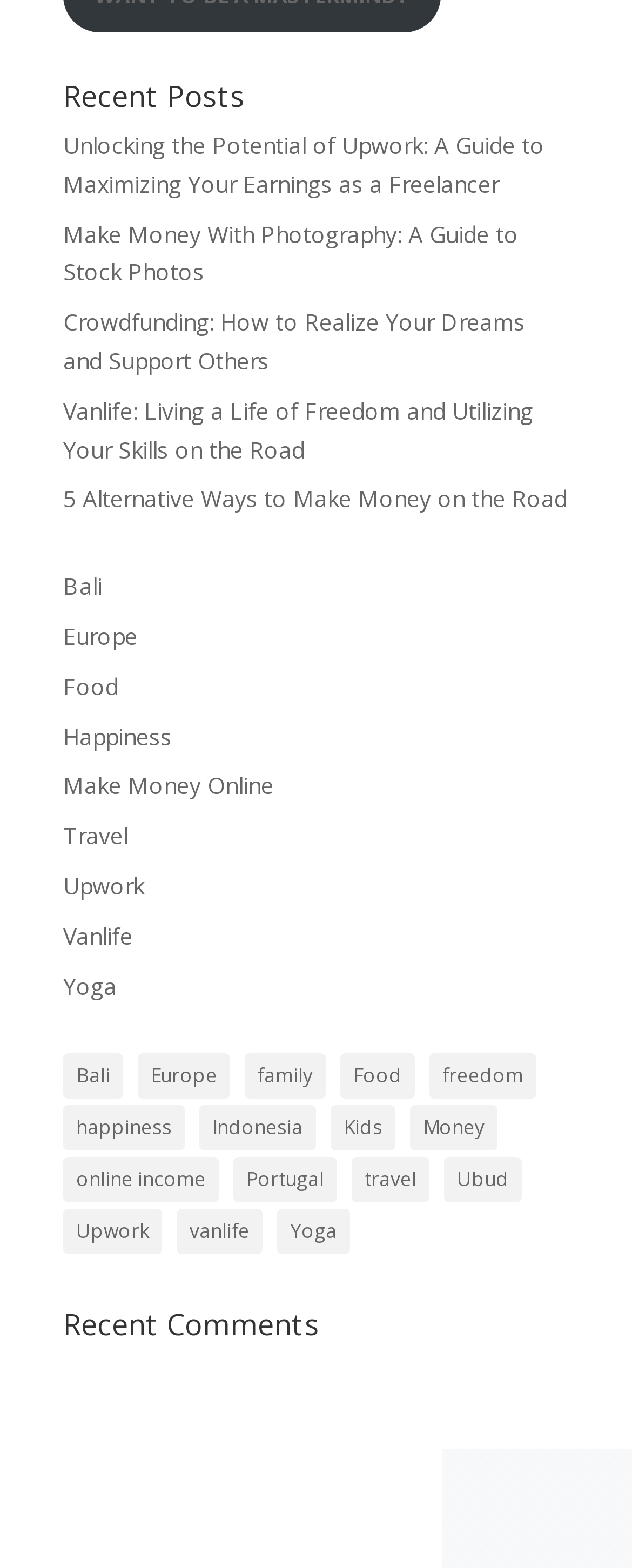How many categories are listed?
Examine the screenshot and reply with a single word or phrase.

15